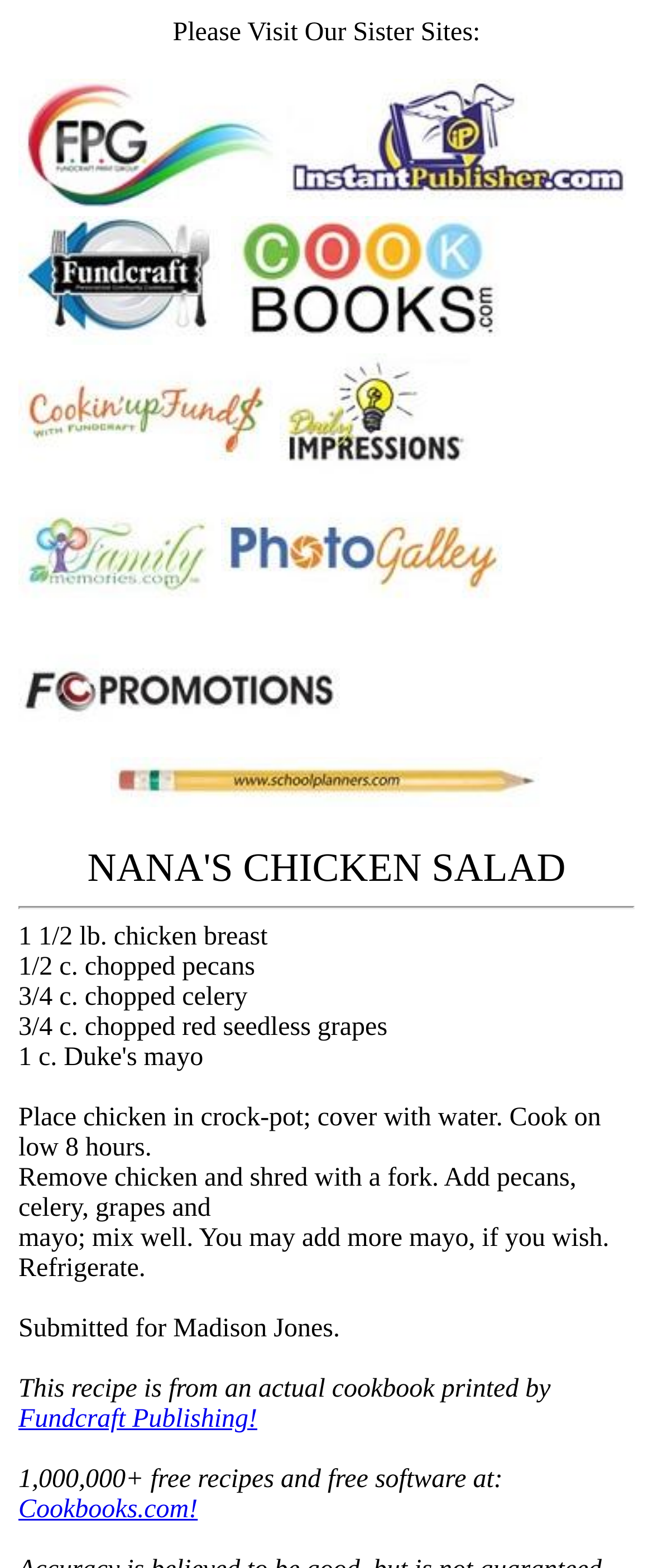By analyzing the image, answer the following question with a detailed response: How long does the chicken need to cook?

I read the recipe instructions and found that the chicken needs to cook on low for 8 hours in the crock-pot.